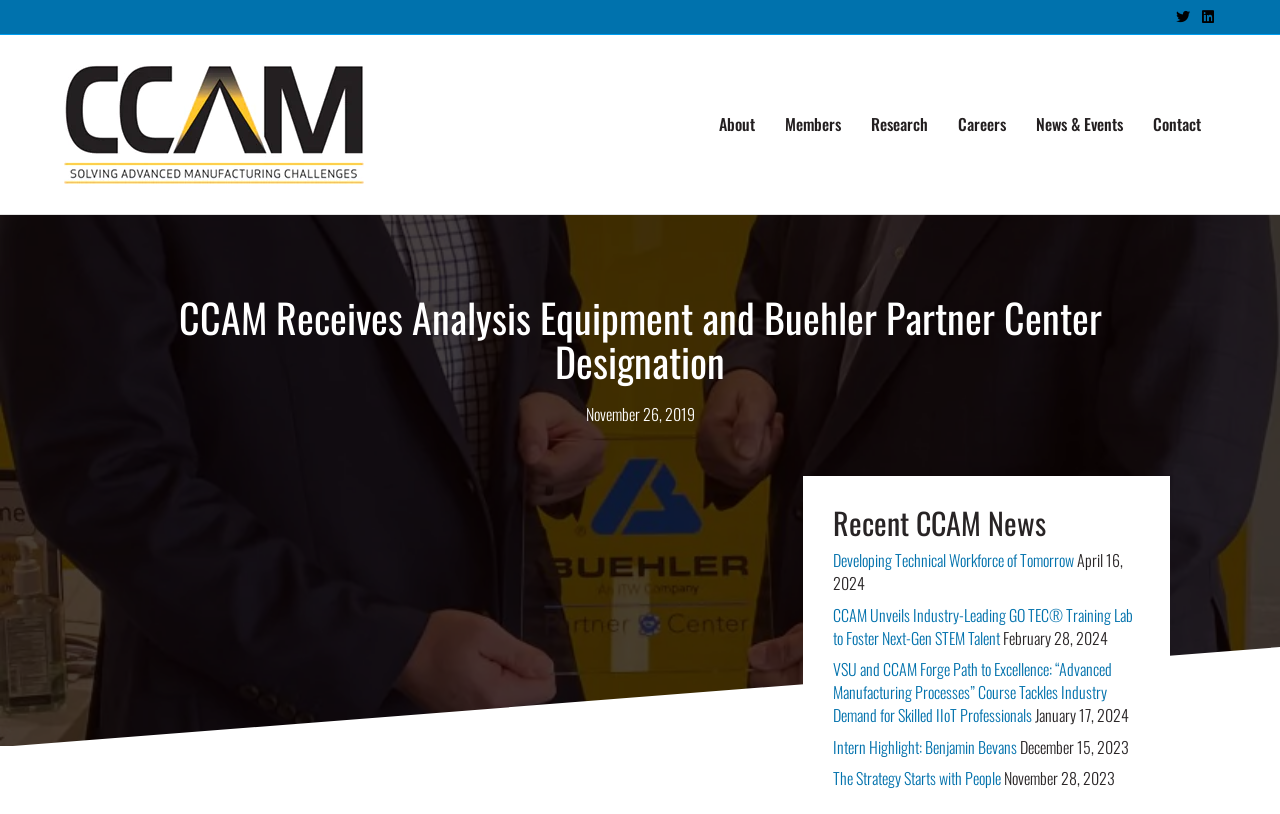Specify the bounding box coordinates of the region I need to click to perform the following instruction: "Click on Semiconductor Parametric Testing and Characterization". The coordinates must be four float numbers in the range of 0 to 1, i.e., [left, top, right, bottom].

None